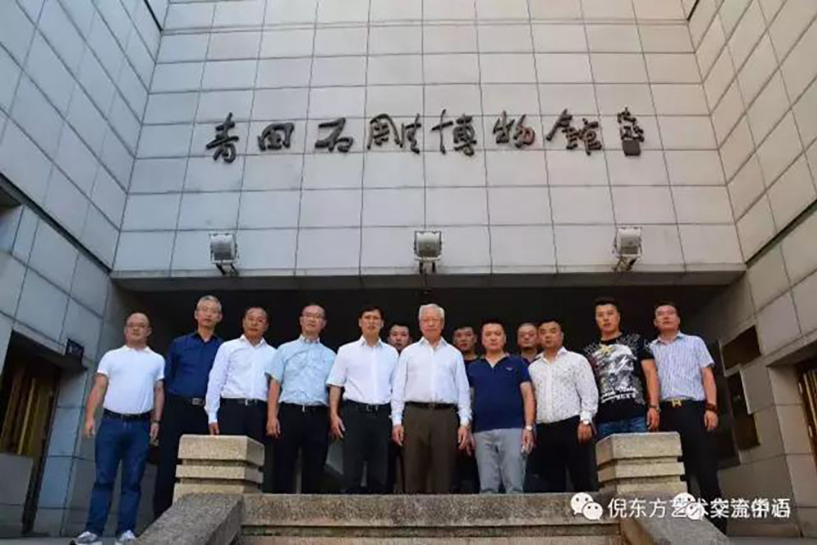Elaborate on the various elements present in the image.

At the Qingtian Stone Sculpture Museum, a delegation poses for a group photo in front of the museum's entrance. The participants, showcasing a variety of expressions, stand in two rows on the steps, with the museum's name prominently displayed above them. This visit allowed the delegation to explore the intricate production process and historical significance of Qingtian stone sculptures. The members engaged with the artistry of the stone carvings, expressing admiration for the unique concepts and skilled craftsmanship inherent in the sculptures. The visit reflects their appreciation for the cultural heritage and artistic achievements of Qingtian.